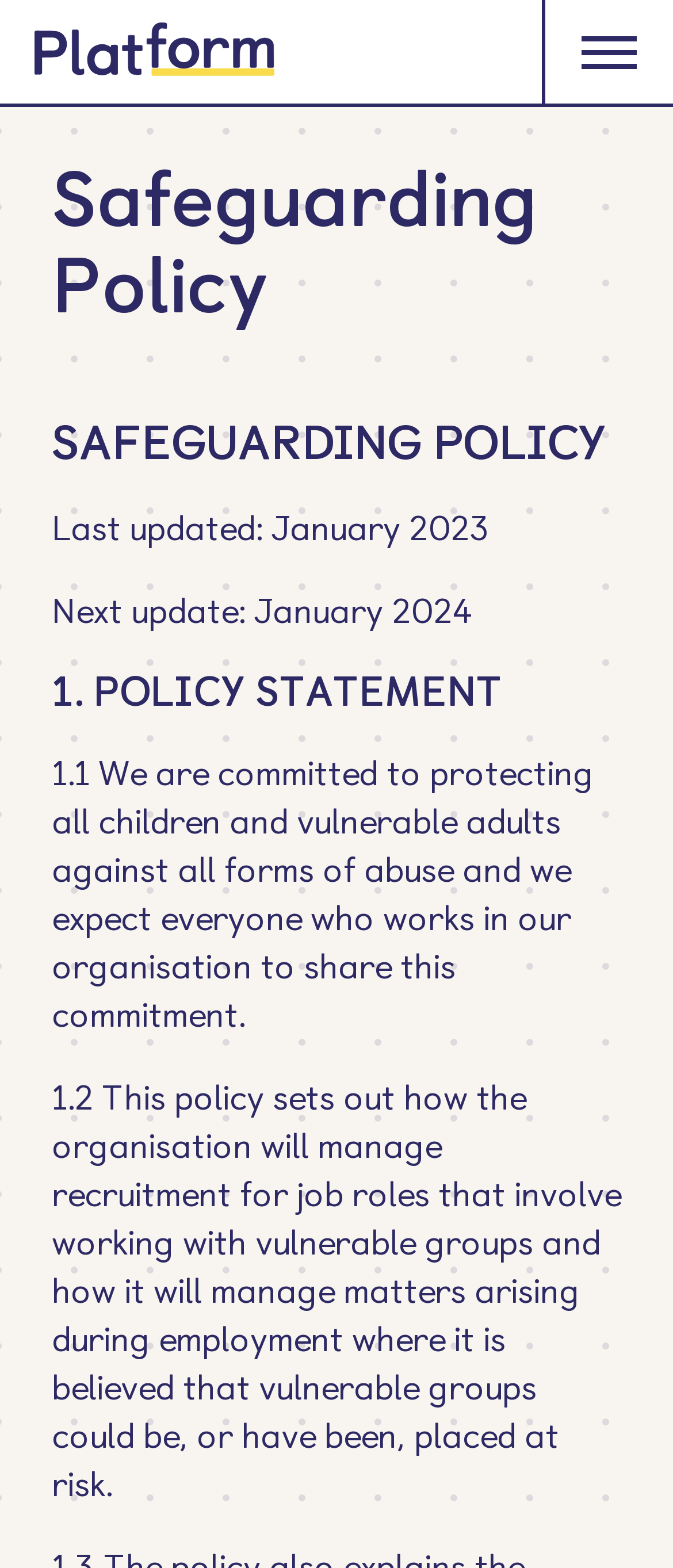Answer this question in one word or a short phrase: What is the focus of the organisation's recruitment process?

Job roles with vulnerable groups